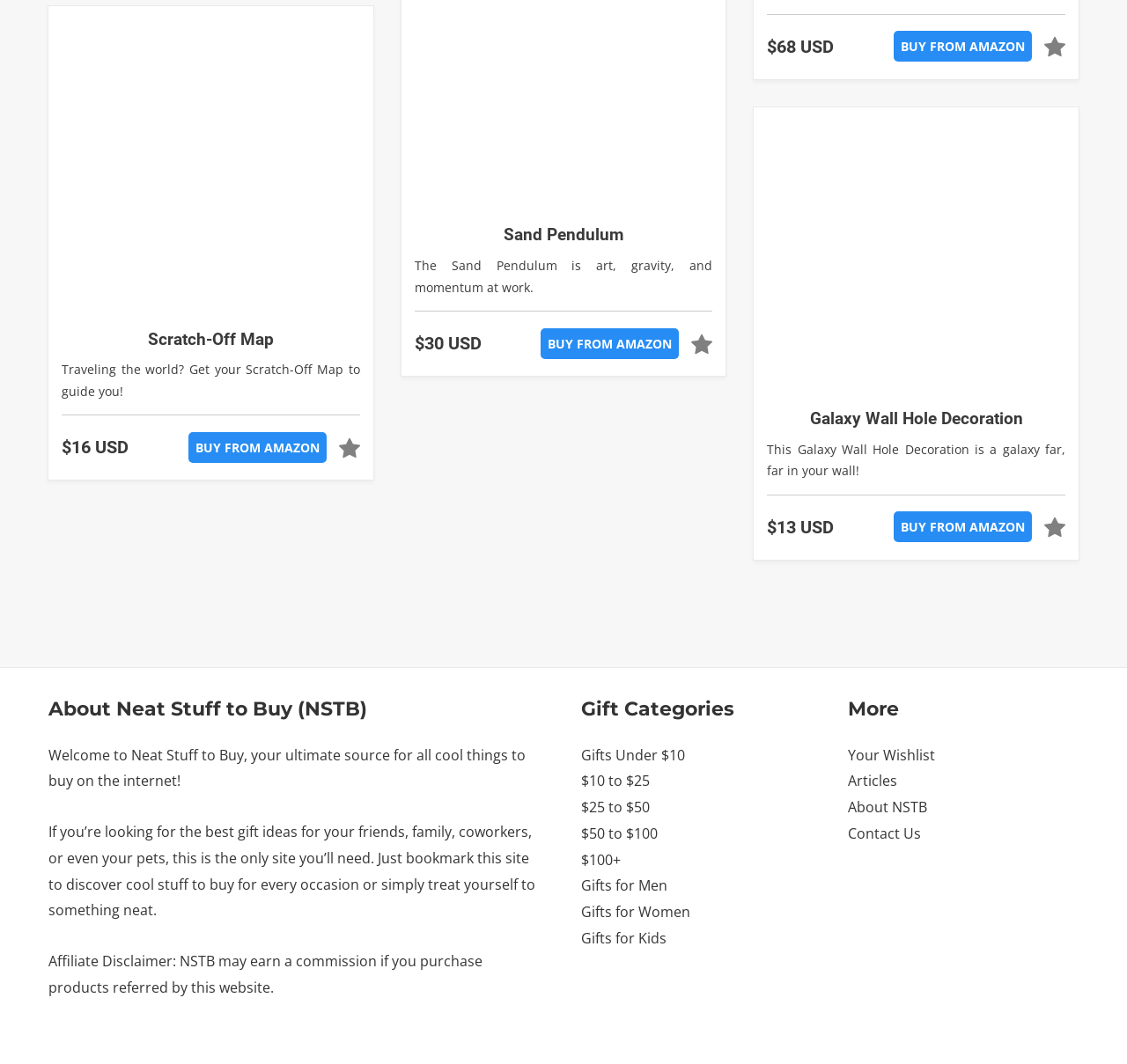Can you specify the bounding box coordinates of the area that needs to be clicked to fulfill the following instruction: "Buy Sand Pendulum from Amazon"?

[0.48, 0.308, 0.603, 0.337]